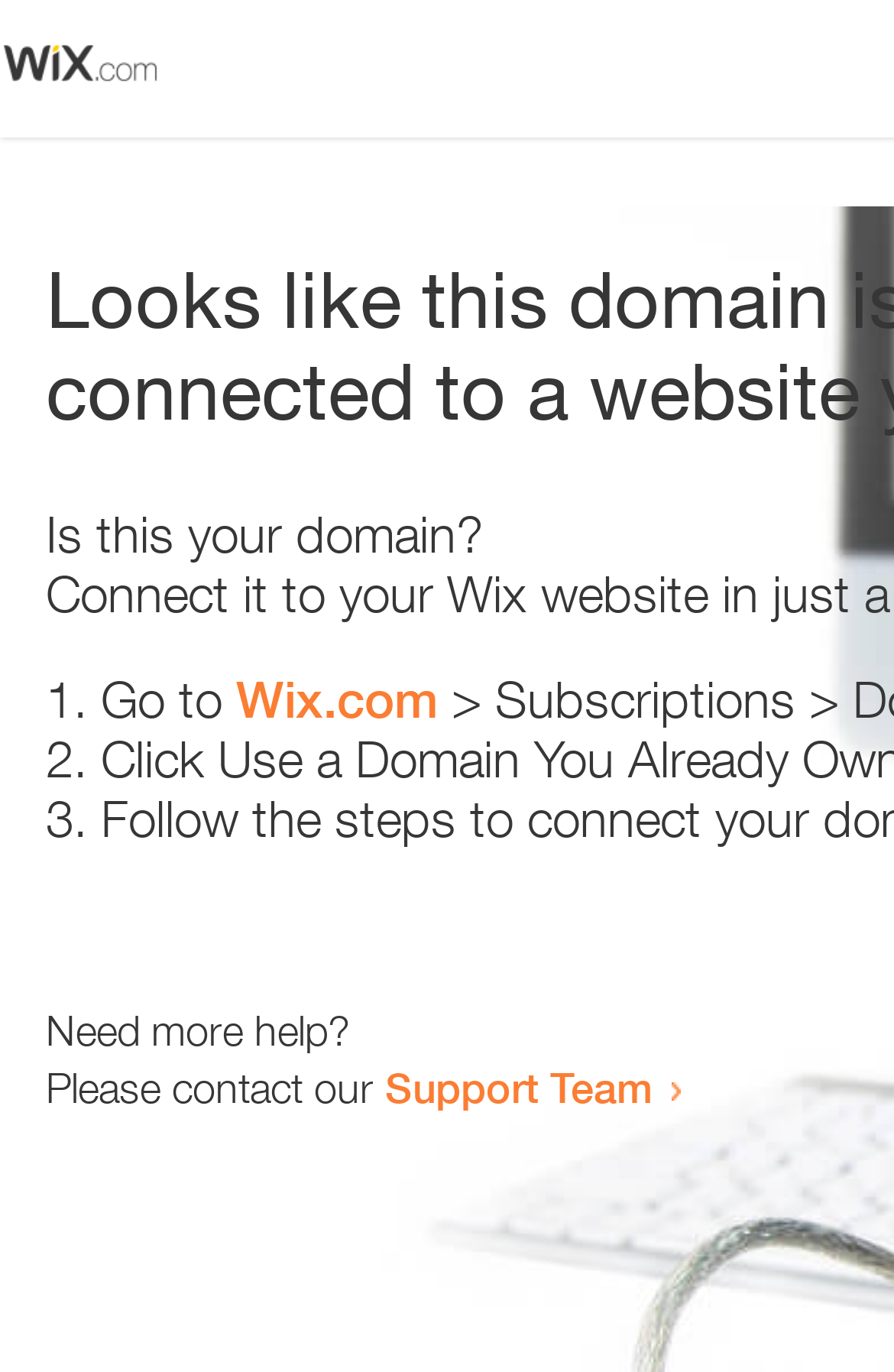Bounding box coordinates are specified in the format (top-left x, top-left y, bottom-right x, bottom-right y). All values are floating point numbers bounded between 0 and 1. Please provide the bounding box coordinate of the region this sentence describes: Support Team

[0.431, 0.774, 0.731, 0.811]